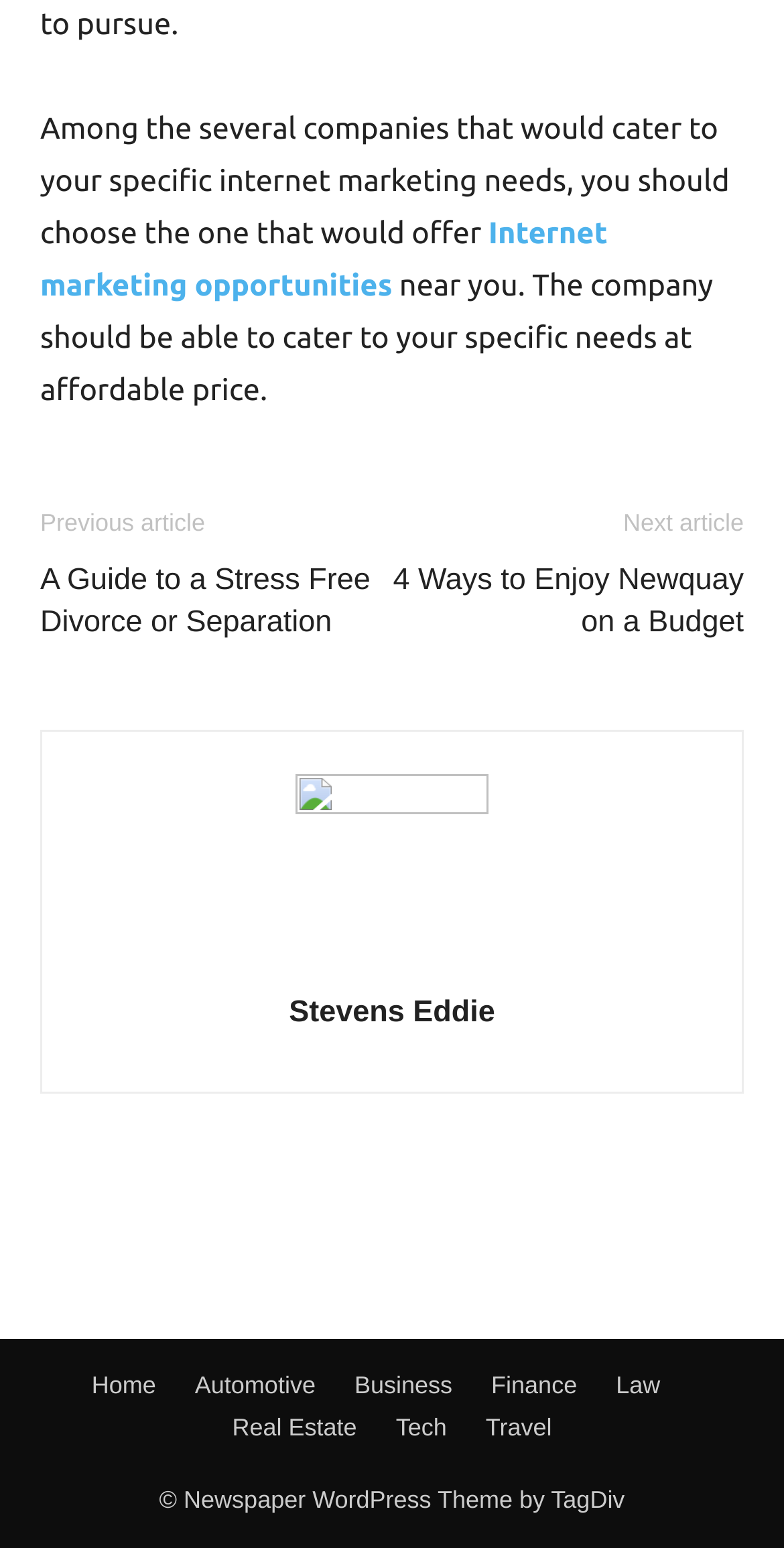Identify the bounding box coordinates of the area you need to click to perform the following instruction: "Click on 'Home'".

[0.117, 0.882, 0.199, 0.906]